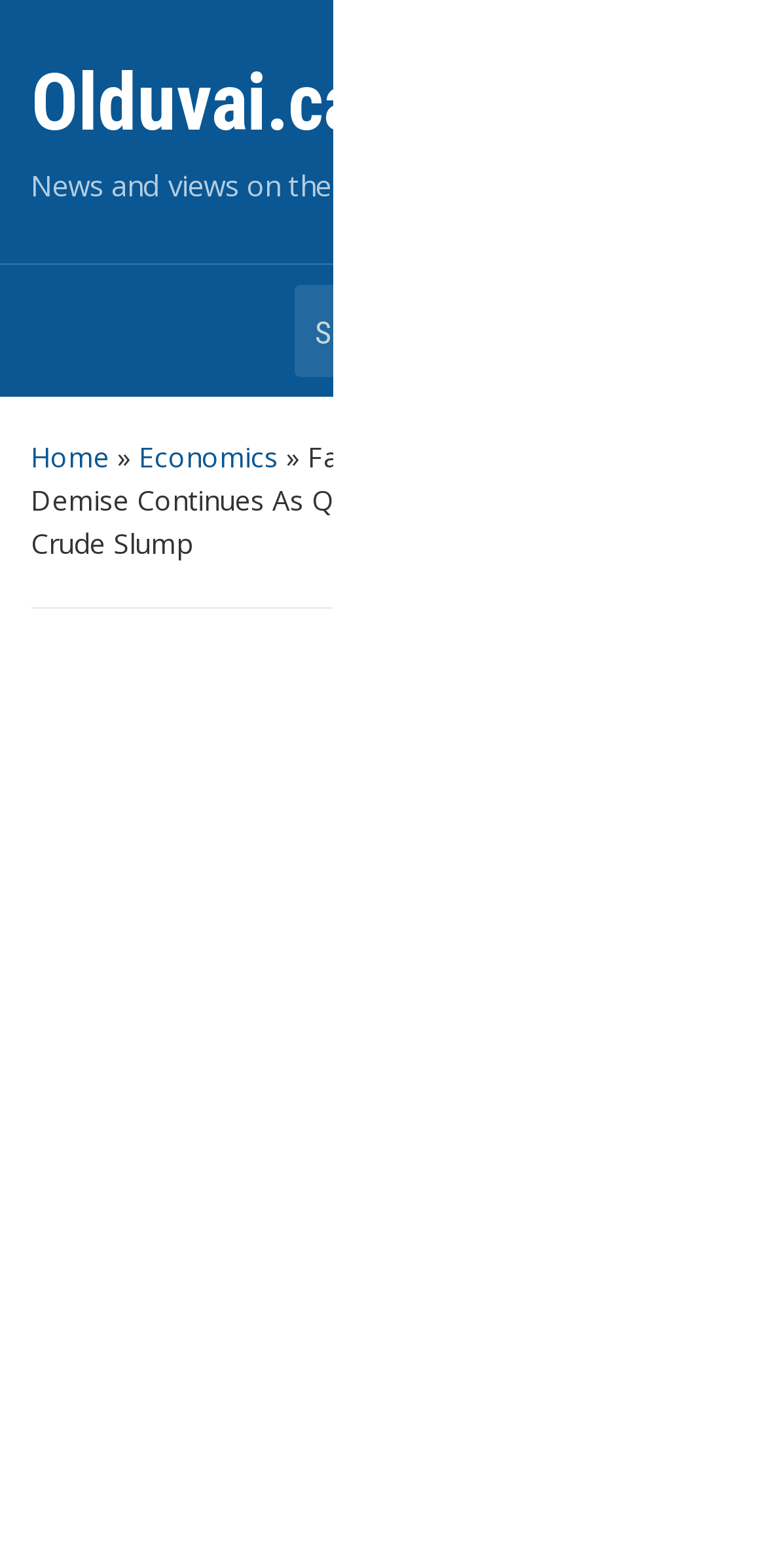Identify the bounding box coordinates for the element that needs to be clicked to fulfill this instruction: "Read economics news". Provide the coordinates in the format of four float numbers between 0 and 1: [left, top, right, bottom].

[0.181, 0.279, 0.363, 0.303]